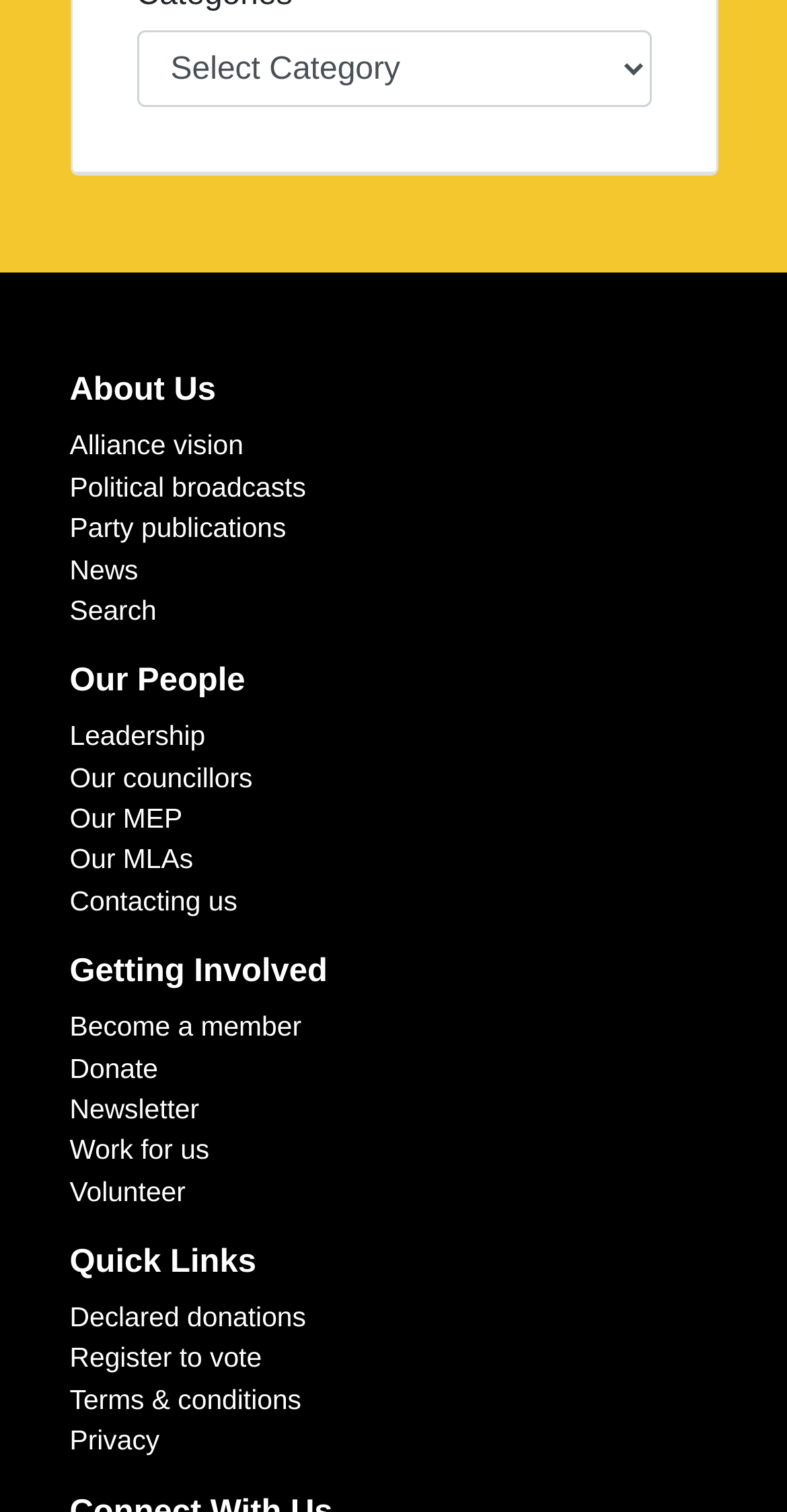Find the bounding box coordinates of the clickable element required to execute the following instruction: "Become a member". Provide the coordinates as four float numbers between 0 and 1, i.e., [left, top, right, bottom].

[0.088, 0.669, 0.383, 0.689]